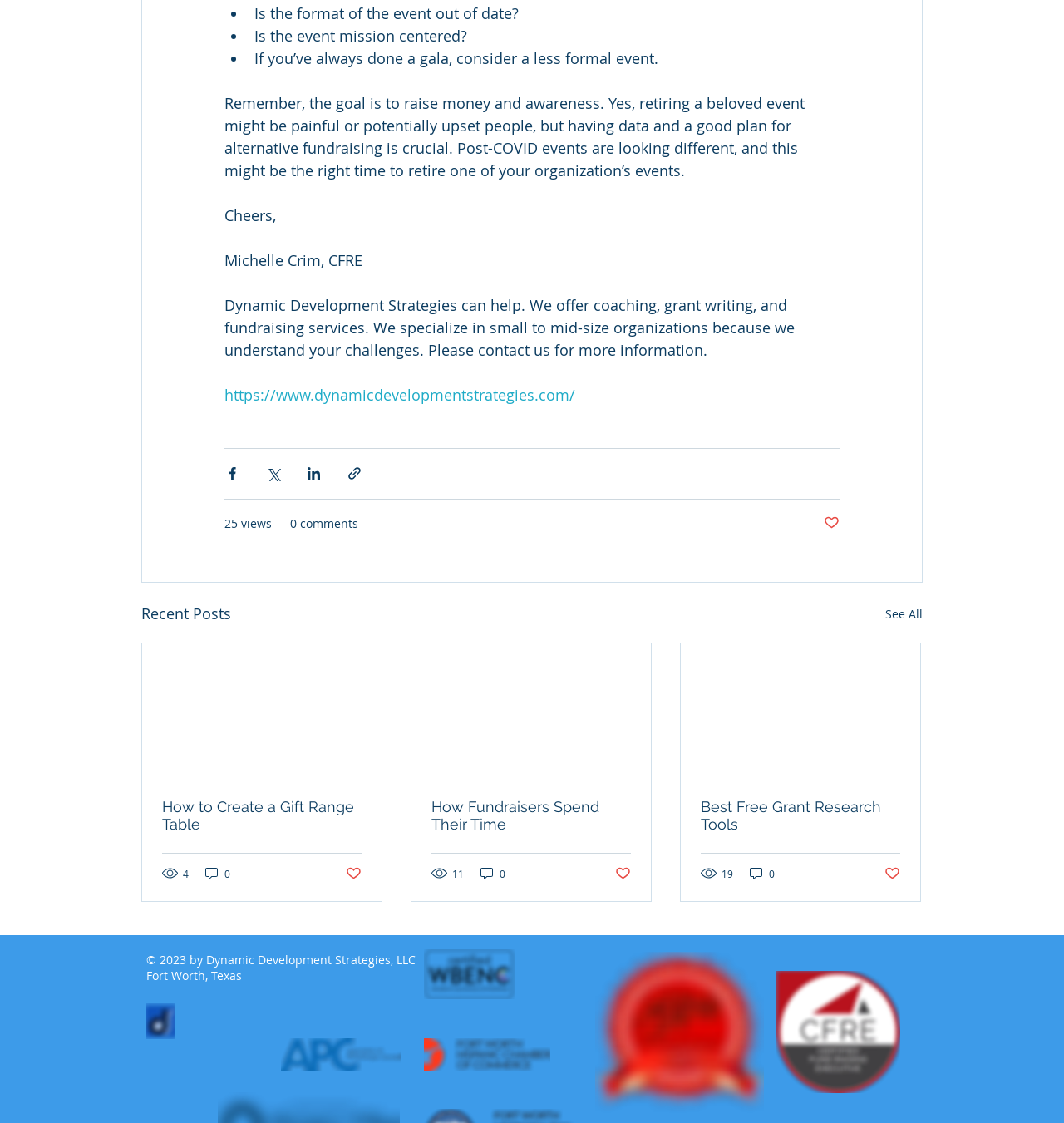Identify the bounding box coordinates of the clickable region necessary to fulfill the following instruction: "Go to the services page". The bounding box coordinates should be four float numbers between 0 and 1, i.e., [left, top, right, bottom].

None